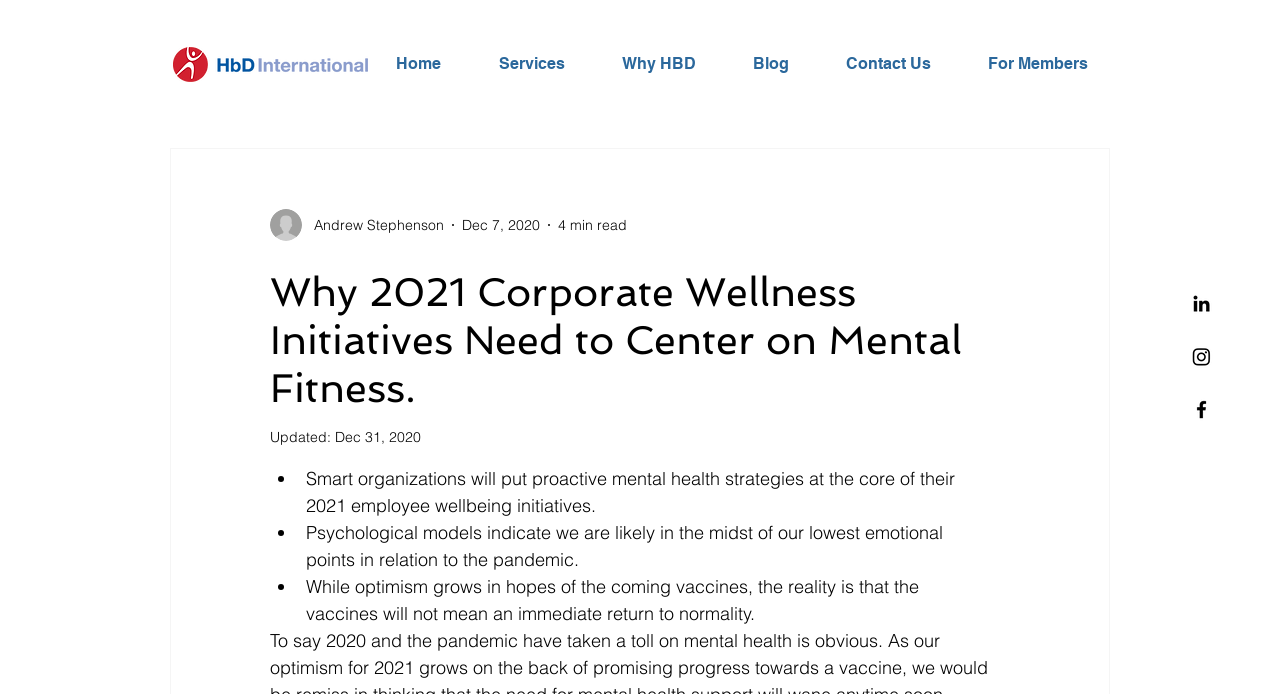Determine the bounding box coordinates of the section I need to click to execute the following instruction: "Click on the Linkedin link". Provide the coordinates as four float numbers between 0 and 1, i.e., [left, top, right, bottom].

[0.93, 0.421, 0.948, 0.454]